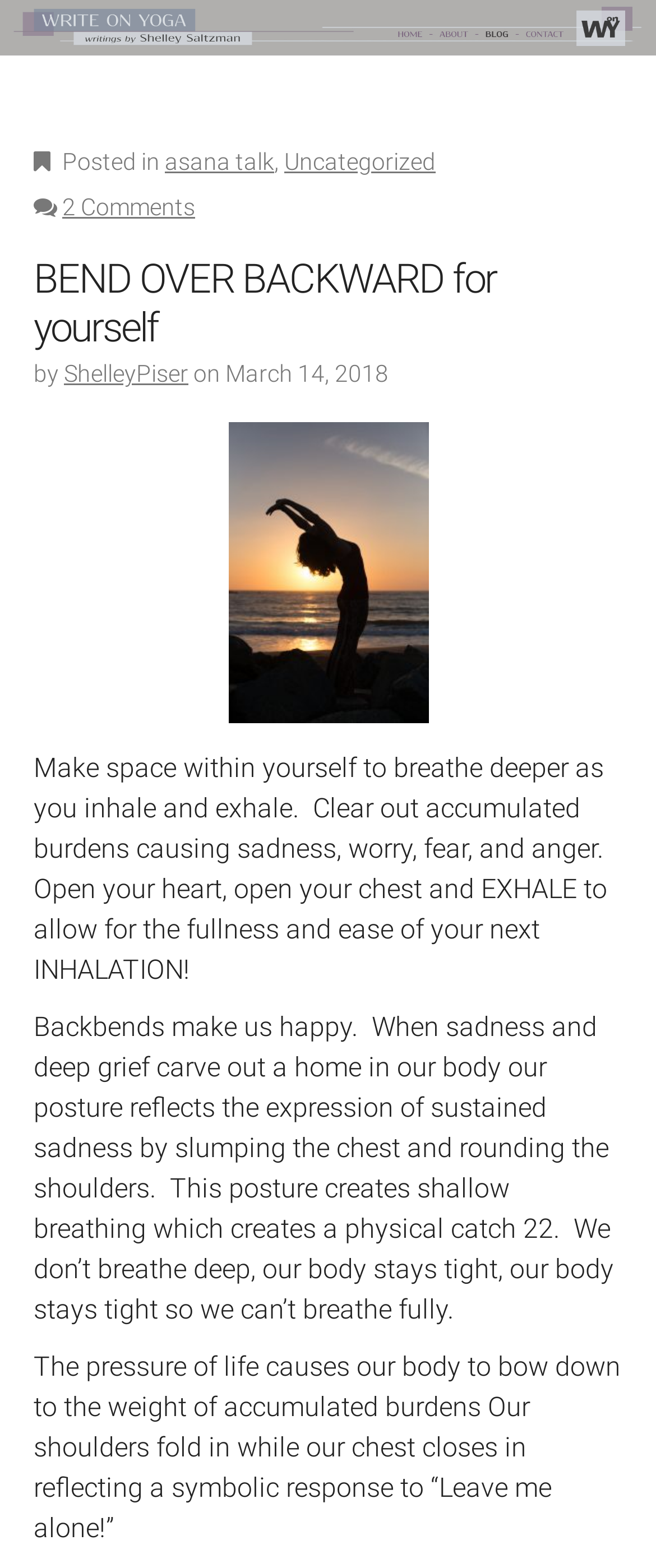What is the topic of this article?
Based on the screenshot, provide your answer in one word or phrase.

Yoga